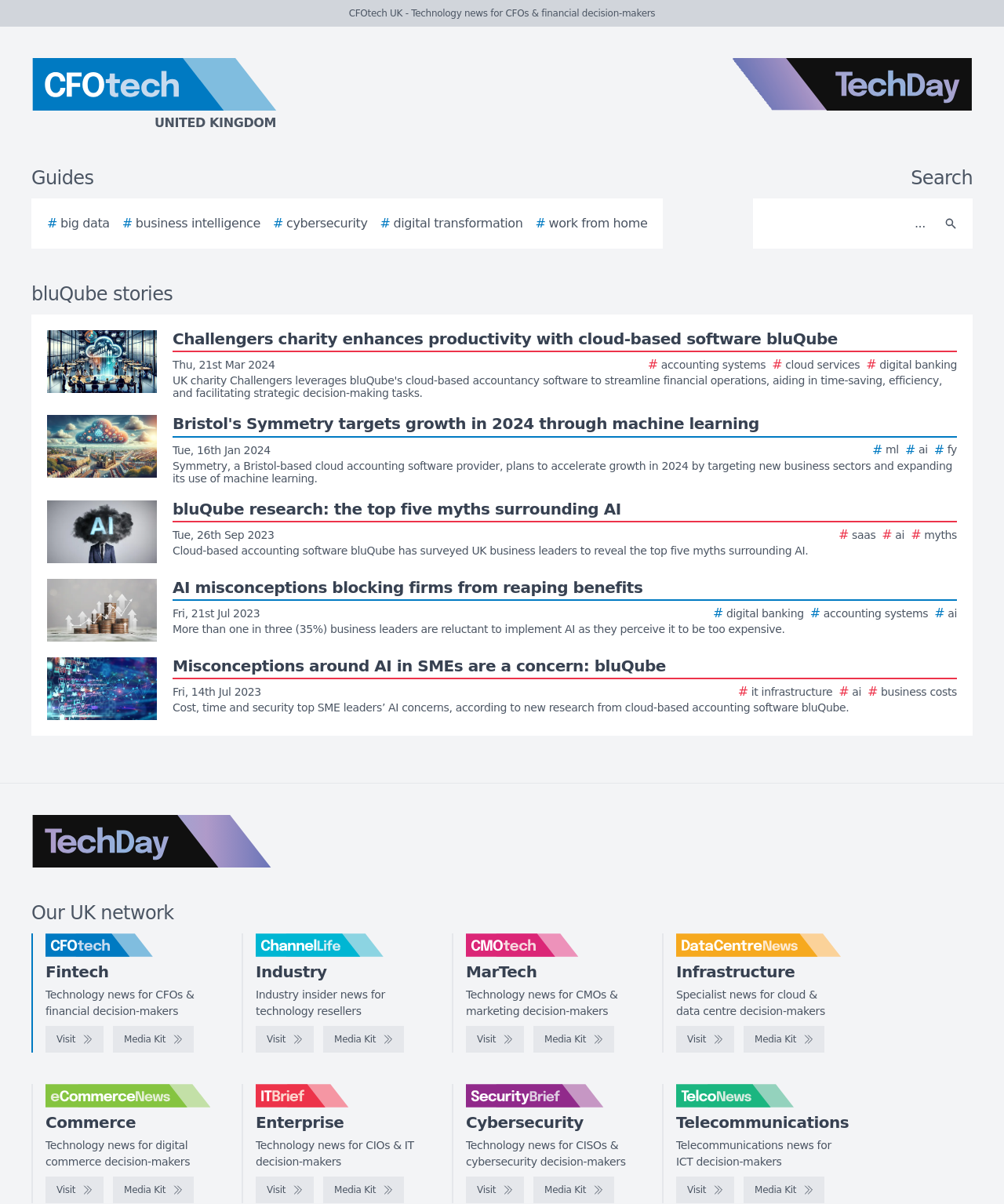For the following element description, predict the bounding box coordinates in the format (top-left x, top-left y, bottom-right x, bottom-right y). All values should be floating point numbers between 0 and 1. Description: # digital transformation

[0.379, 0.178, 0.521, 0.193]